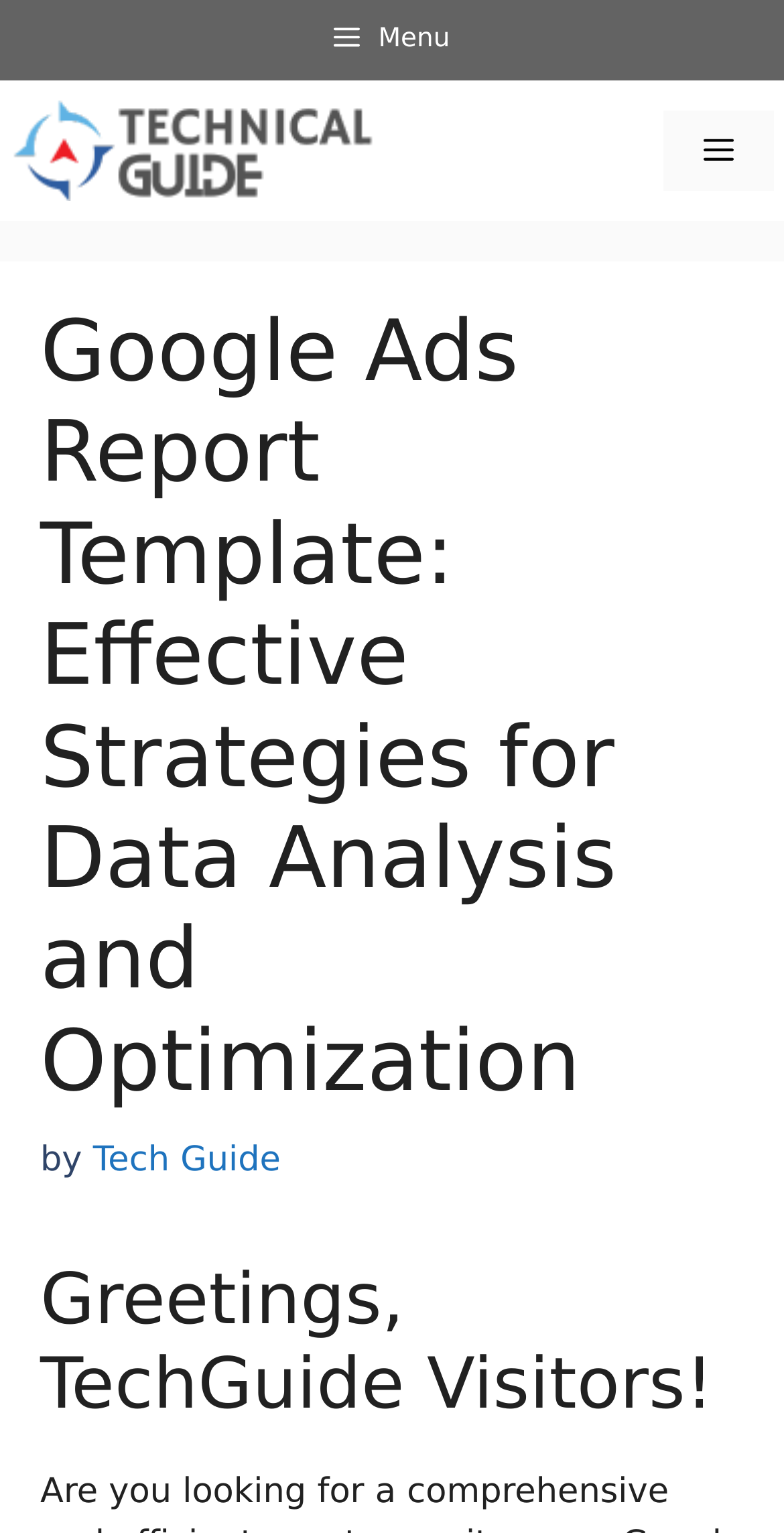Please reply to the following question using a single word or phrase: 
What is the purpose of the webpage?

To provide a Google Ads report template